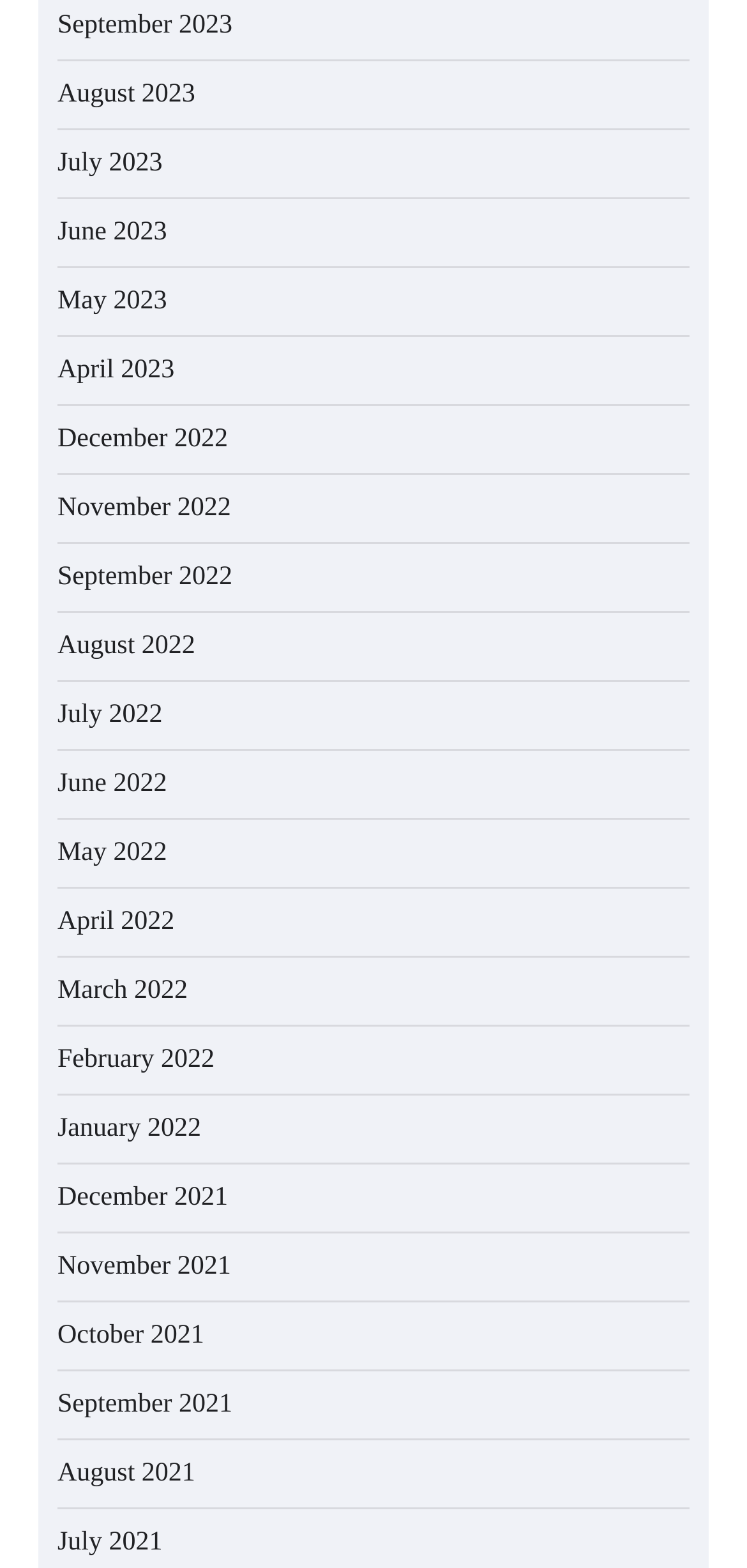Are the months listed in chronological order?
From the details in the image, provide a complete and detailed answer to the question.

By examining the list of links, I can see that the months are listed in a consistent order, with the most recent months at the top and the earliest months at the bottom, which suggests that they are in chronological order.